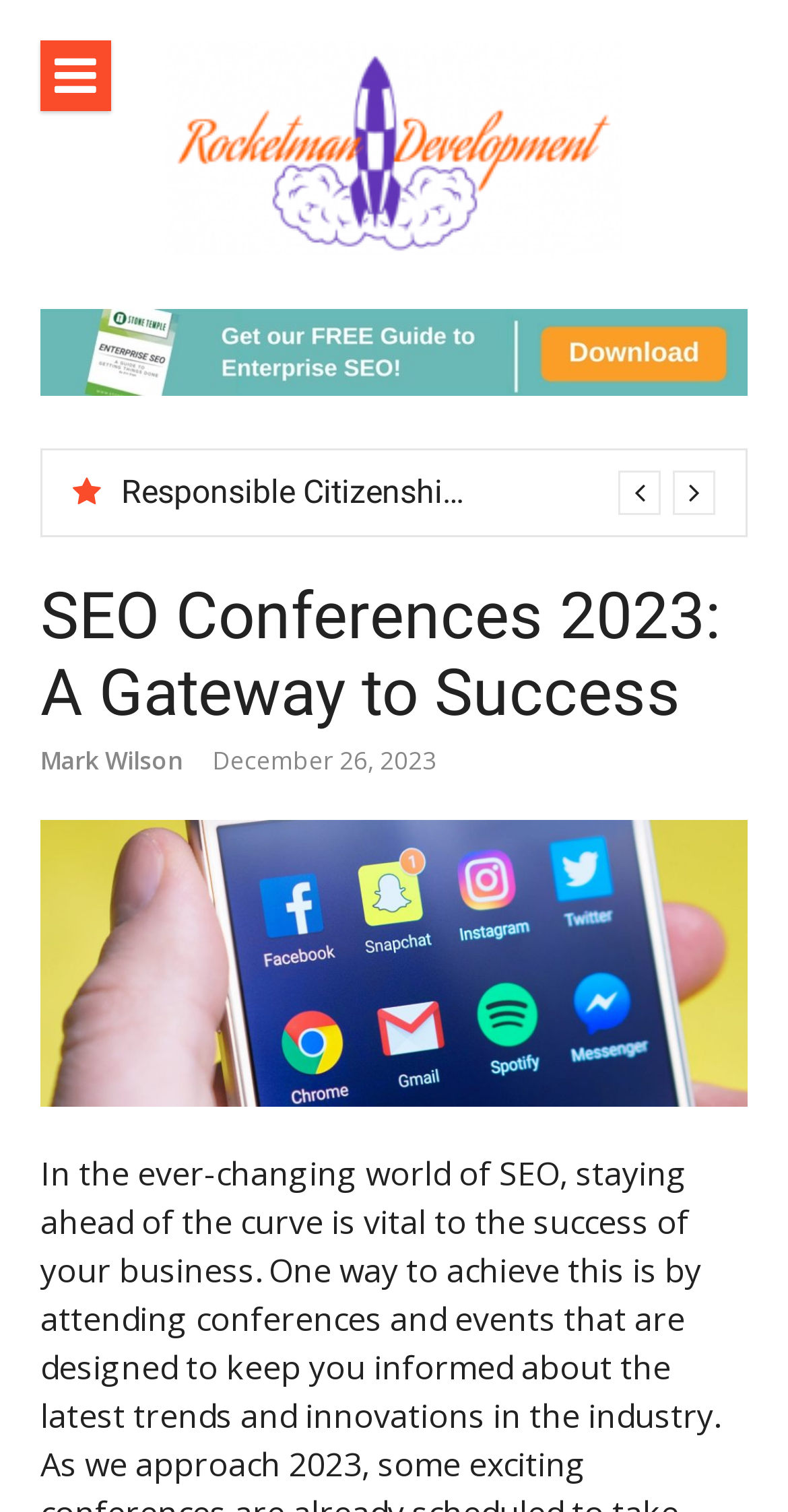Please provide a comprehensive answer to the question based on the screenshot: What is the name of the company mentioned on the webpage?

I found the answer by looking at the link element with the text 'Rocket Man Development' which is located at the top of the webpage, indicating that it is the company's website.